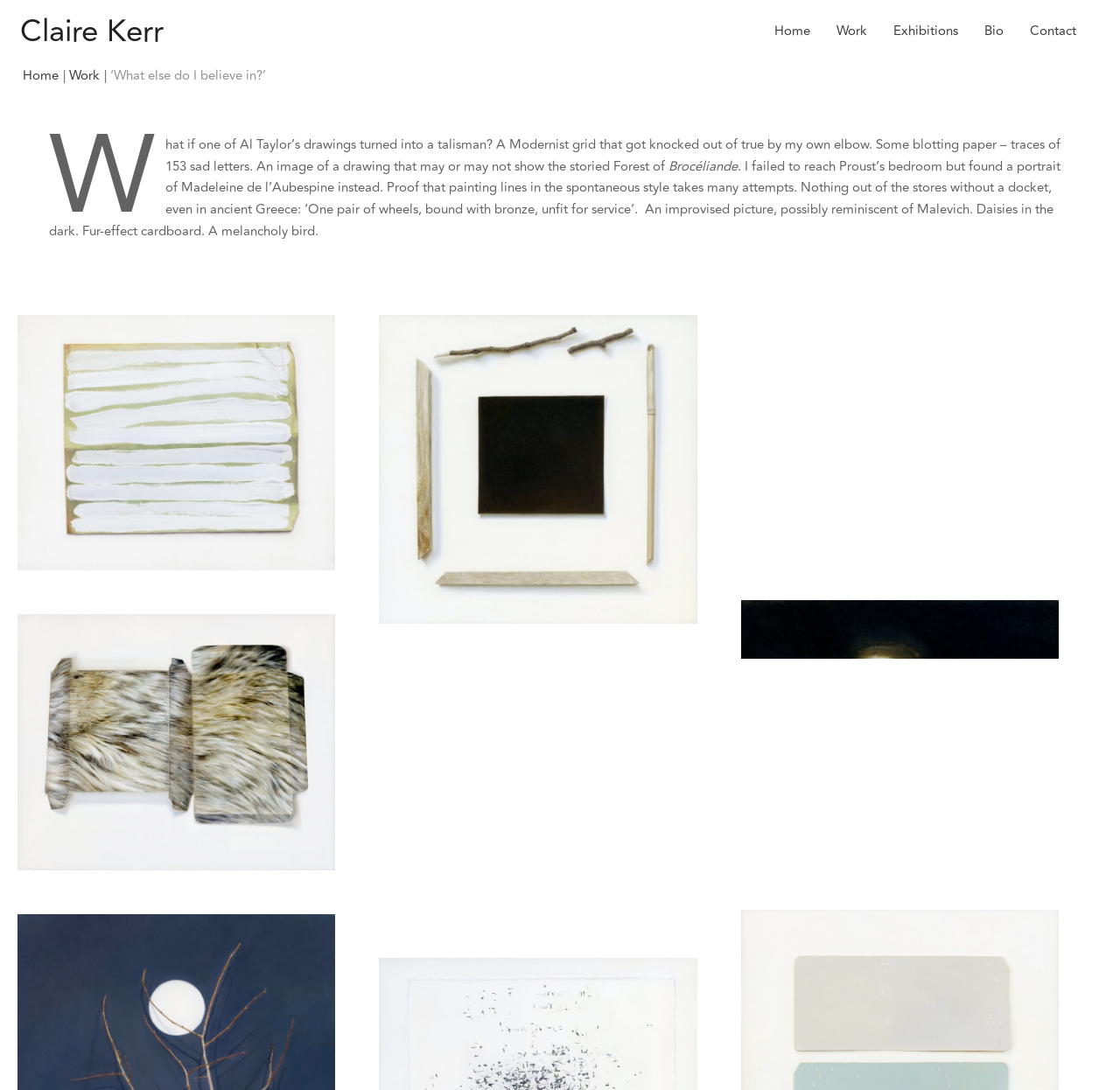Please use the details from the image to answer the following question comprehensively:
What is the title of the artwork described on this page?

The title of the artwork is mentioned in the static text element with the bounding box coordinates [0.098, 0.06, 0.237, 0.079], which is 'What else do I believe in?'.